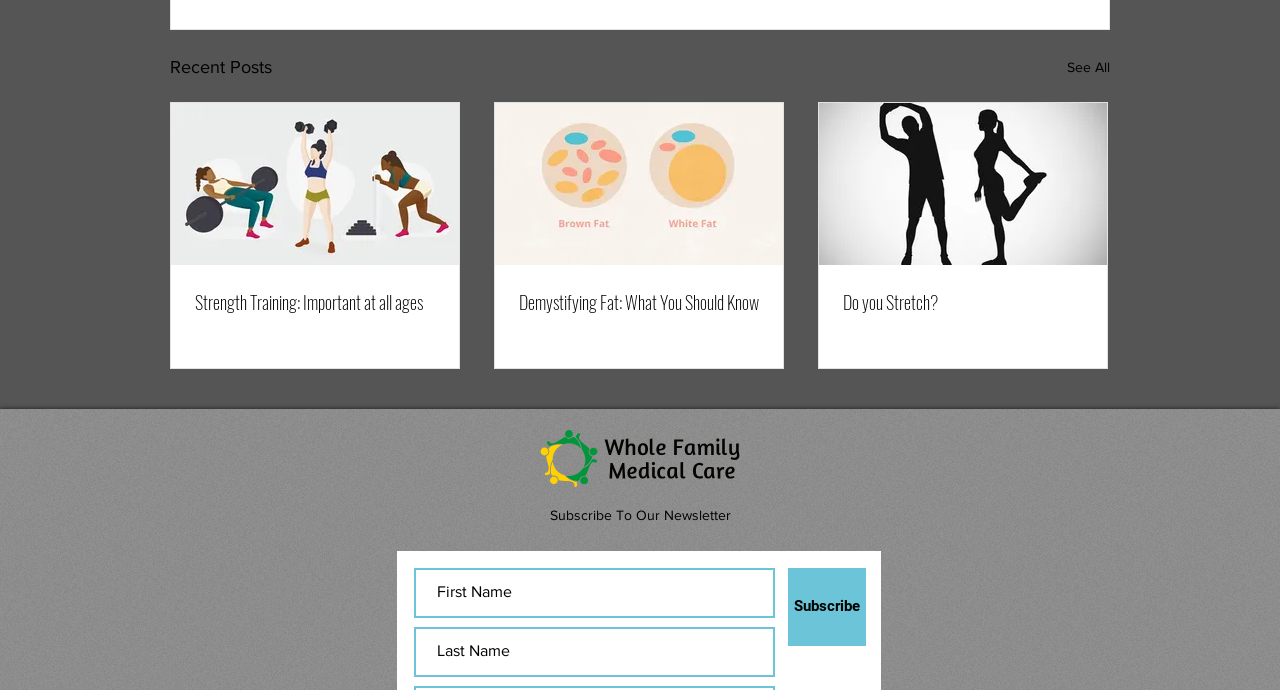What is the purpose of the textbox fields?
Please look at the screenshot and answer using one word or phrase.

To subscribe to newsletter